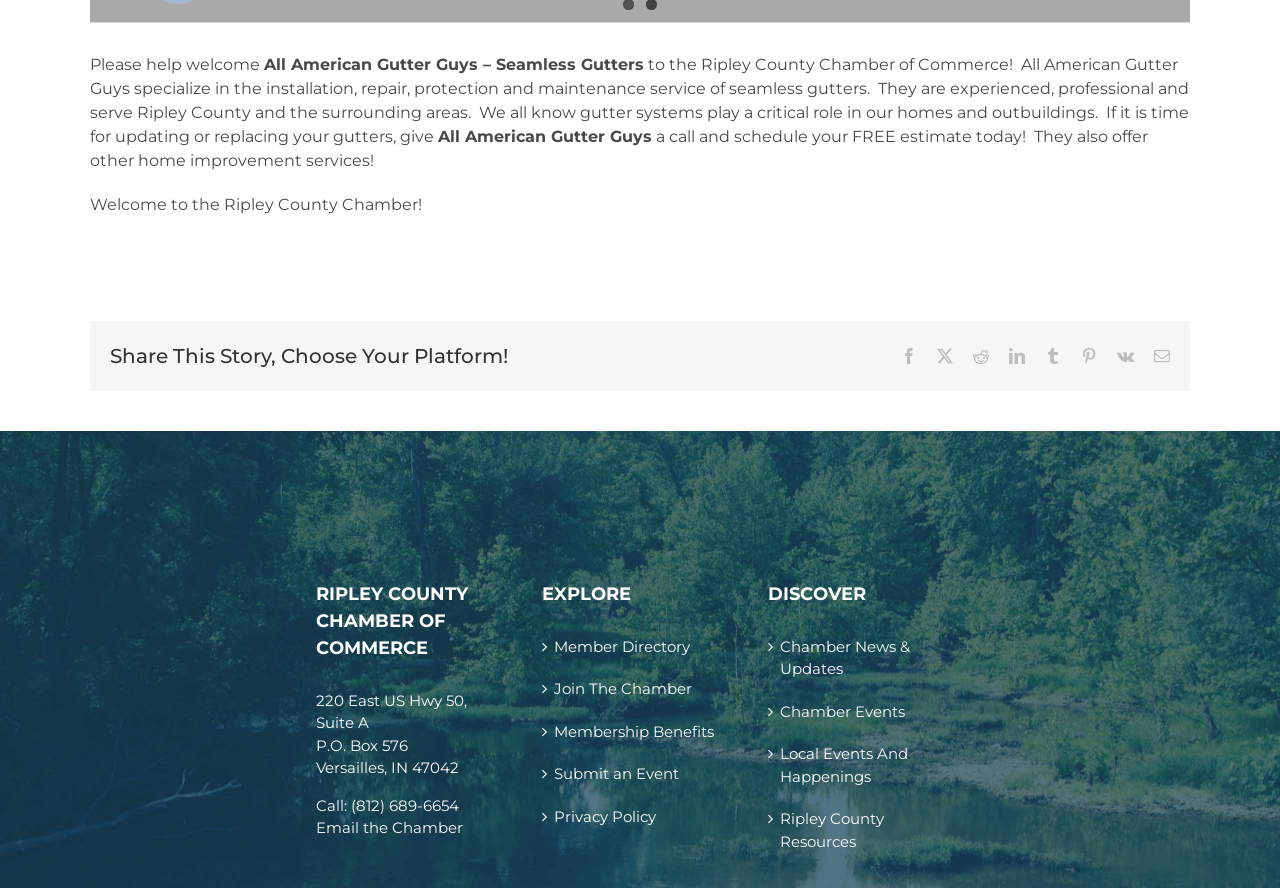Locate the bounding box coordinates of the clickable area needed to fulfill the instruction: "Read Chamber News & Updates".

[0.609, 0.716, 0.745, 0.767]